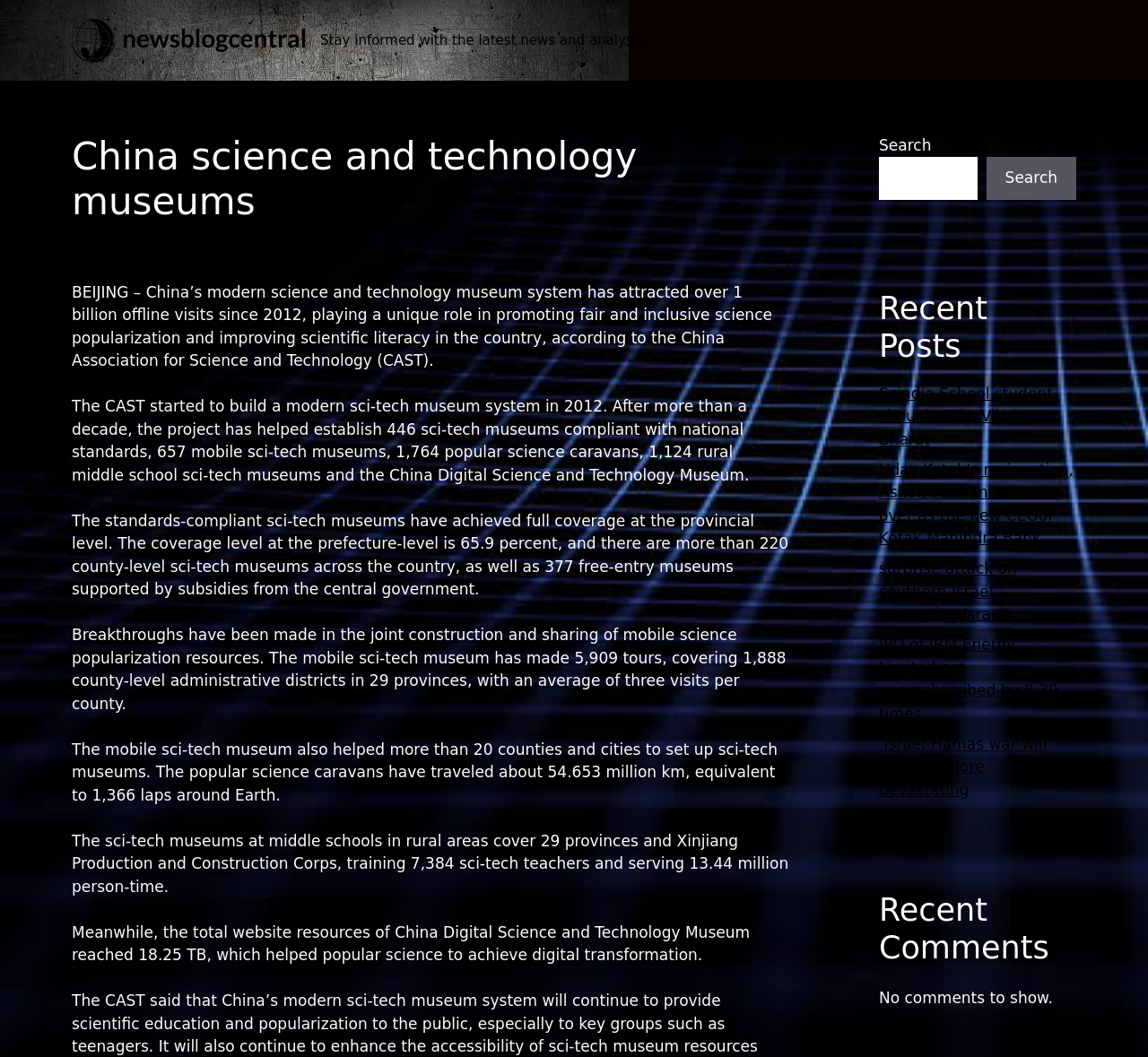Determine the bounding box coordinates of the area to click in order to meet this instruction: "Search for news".

[0.766, 0.149, 0.851, 0.189]